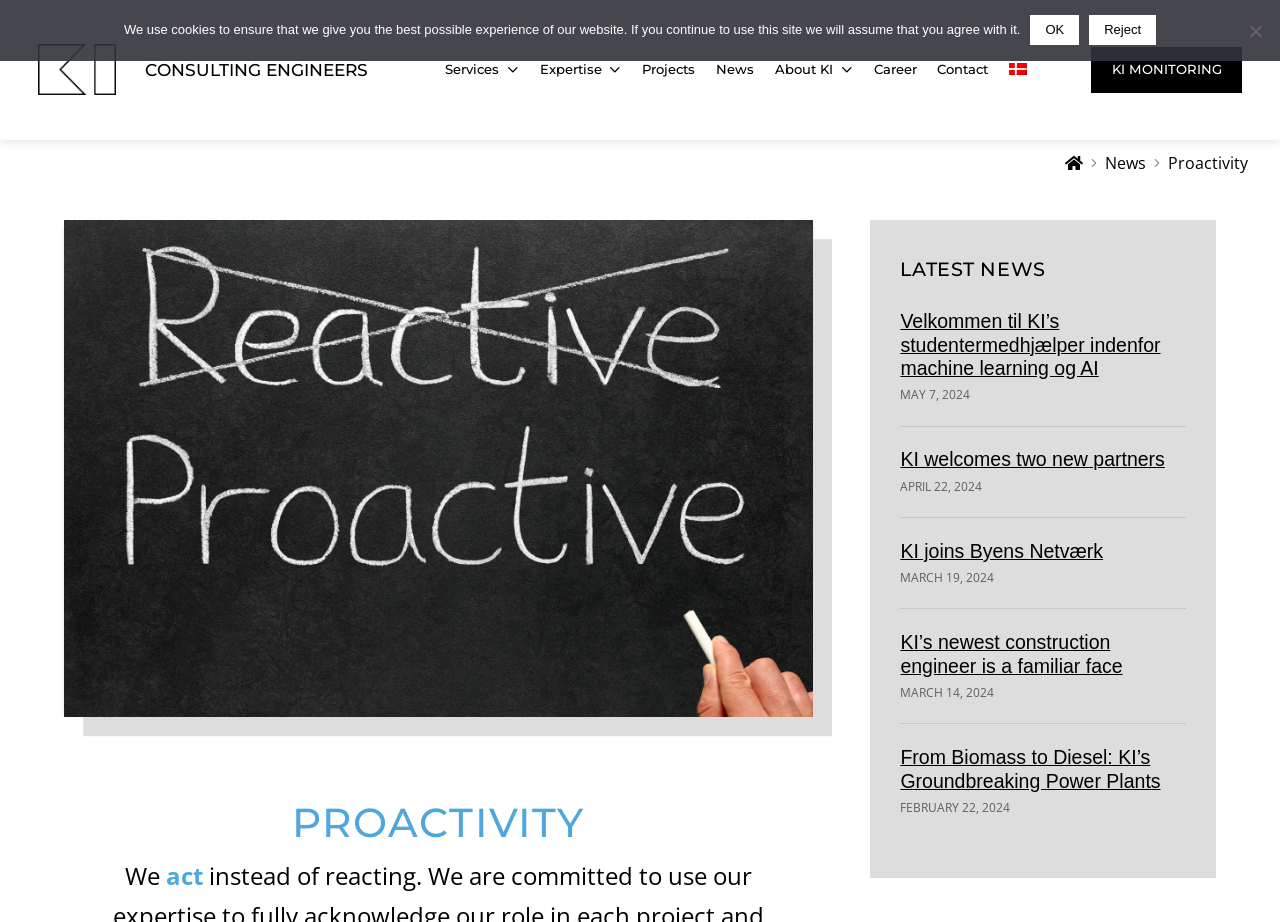Answer this question using a single word or a brief phrase:
What are the main sections of the website?

Services, Expertise, Projects, News, About KI, Career, Contact